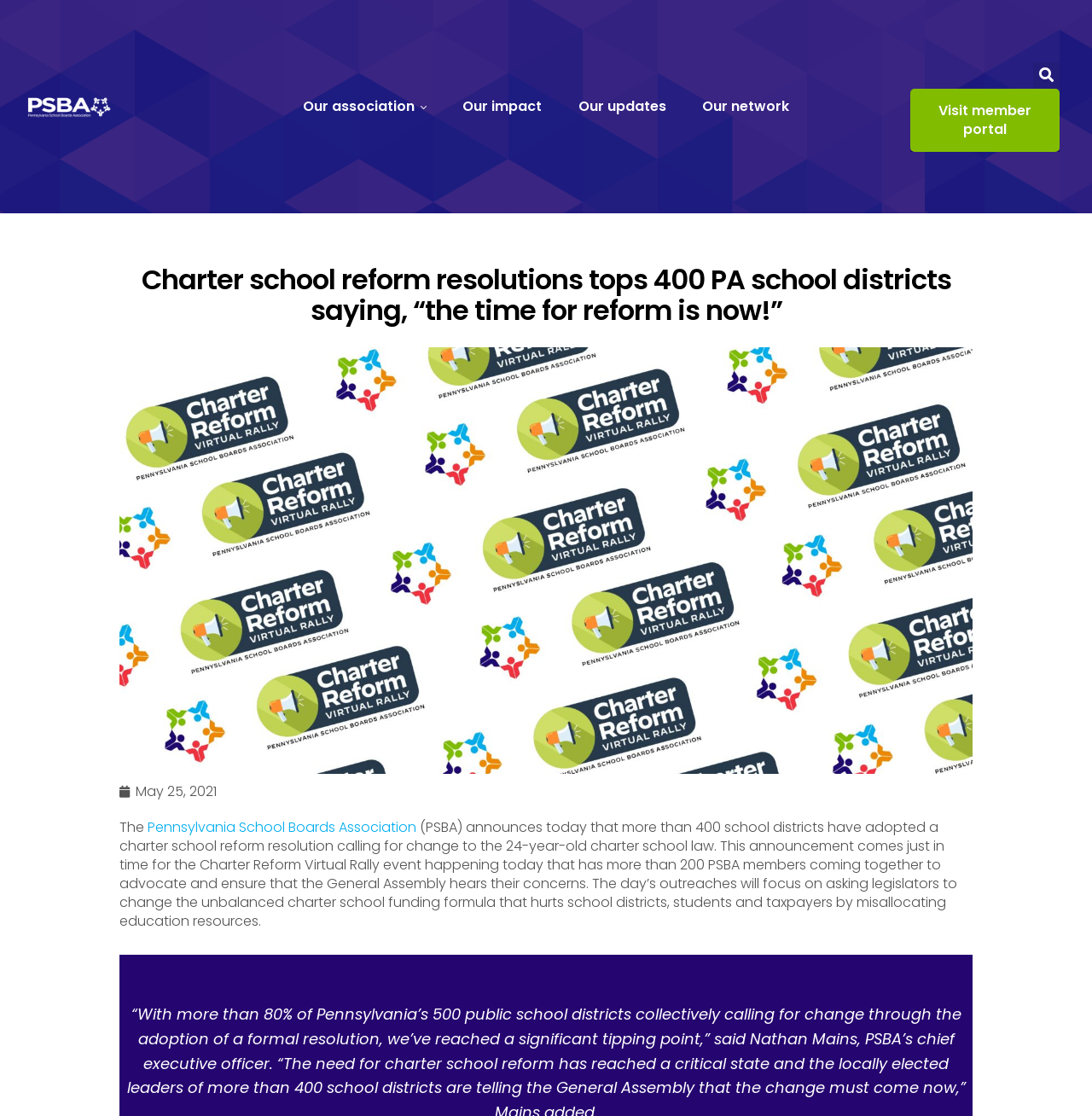Find the bounding box coordinates of the element I should click to carry out the following instruction: "Check the 'RECENT POSTS' section".

None